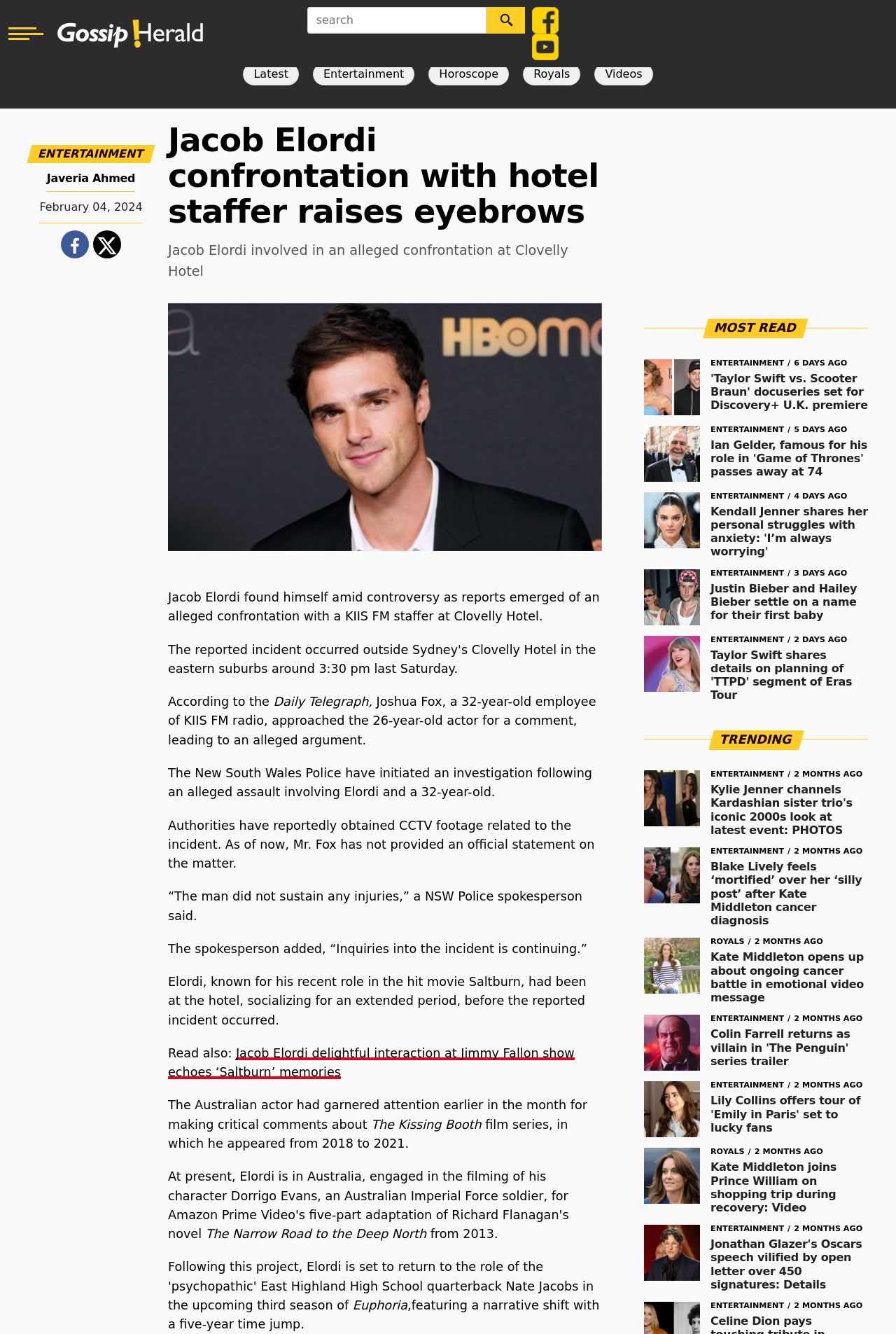Please answer the following question using a single word or phrase: 
How many 'MOST READ' articles are present?

5